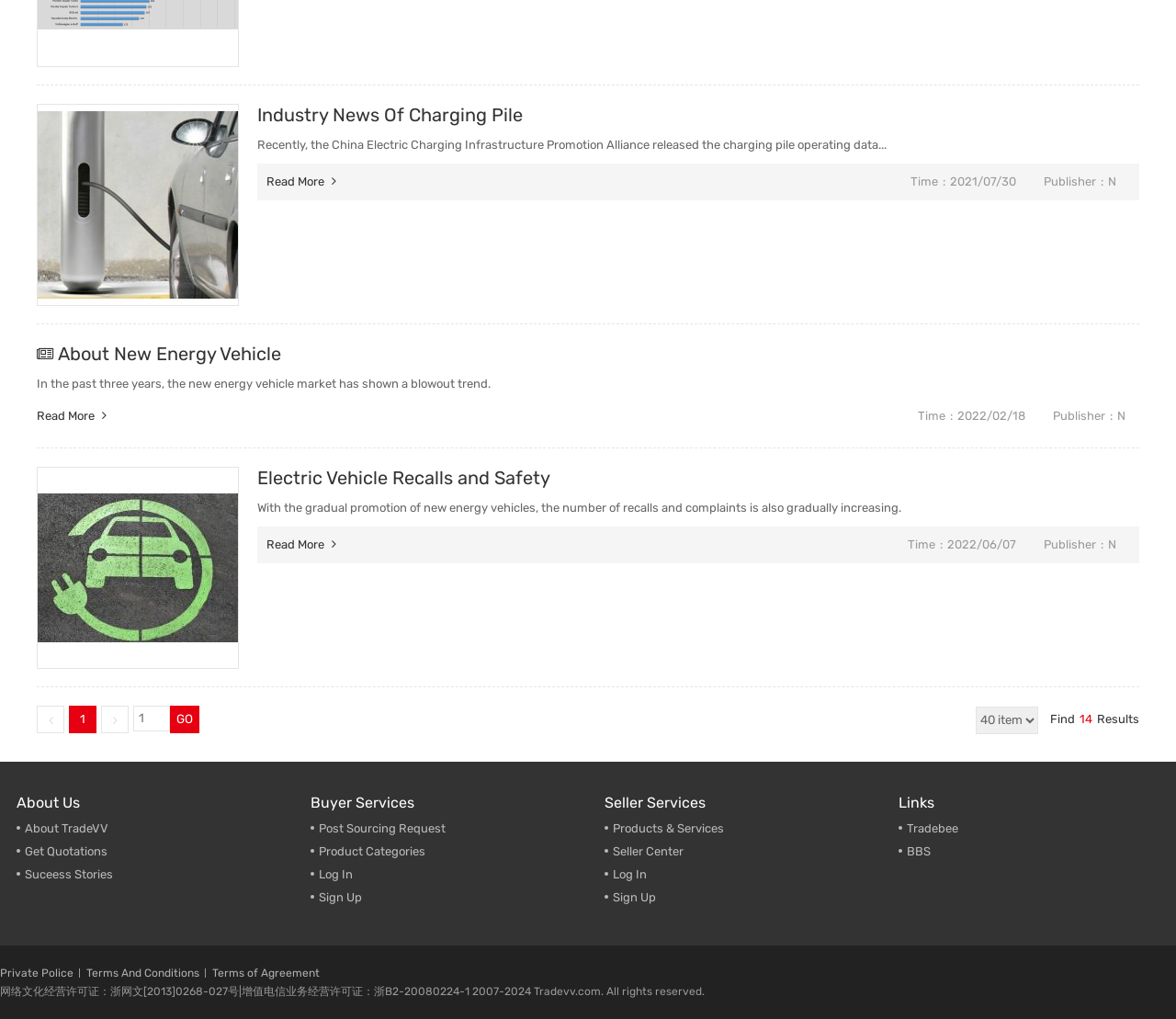Identify the bounding box coordinates of the region that should be clicked to execute the following instruction: "Book an appointment".

None